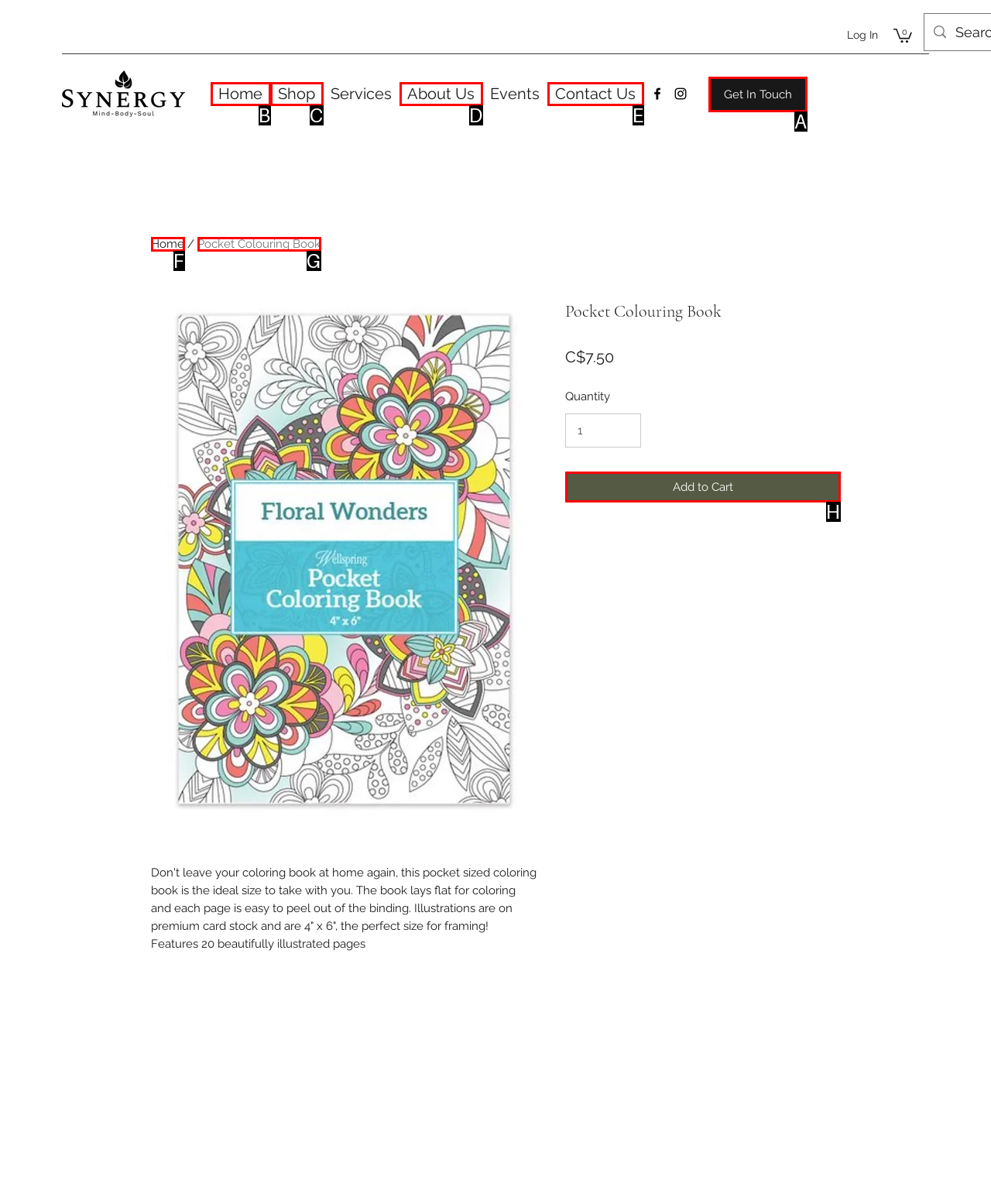Using the description: About Us, find the corresponding HTML element. Provide the letter of the matching option directly.

D